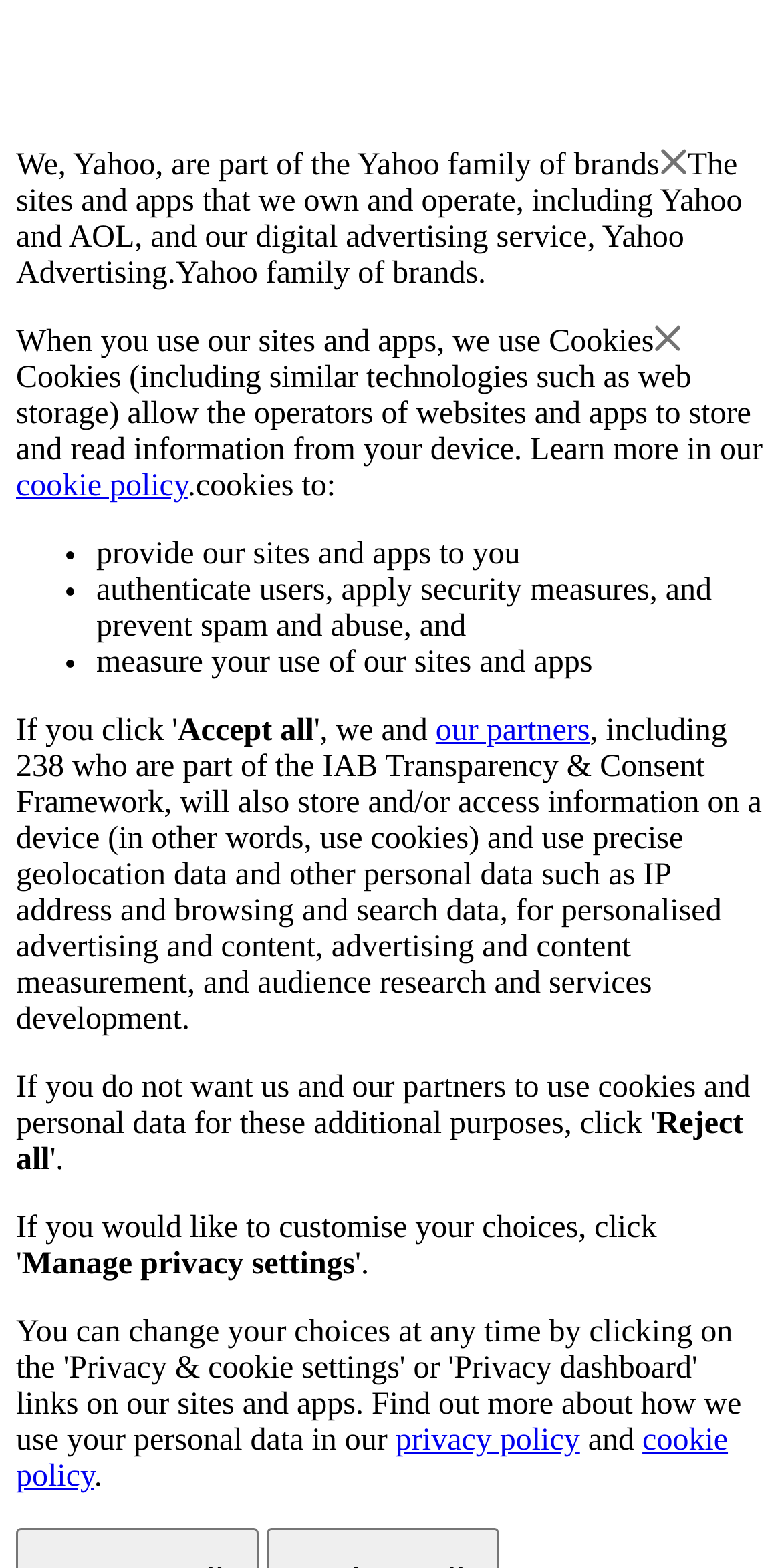Summarize the contents and layout of the webpage in detail.

This webpage appears to be a privacy policy or consent page for Yahoo. At the top, there is a brief introduction stating that Yahoo is part of the Yahoo family of brands. Below this, there is a paragraph explaining that Yahoo owns and operates various sites and apps, including Yahoo and AOL, and provides digital advertising services.

The page then delves into the use of cookies, with a brief explanation of what cookies are and how they are used. This section is accompanied by a link to the cookie policy for further information. 

The page also lists the purposes for which cookies are used, including providing sites and apps, authenticating users, applying security measures, and measuring site usage. These points are presented in a bulleted list.

In the middle of the page, there are two buttons: "Accept all" and a link to "our partners". The latter is followed by a lengthy paragraph explaining how Yahoo's partners, including those part of the IAB Transparency & Consent Framework, use cookies and other personal data for personalized advertising, content measurement, and audience research.

Towards the bottom of the page, there are two more buttons: "Reject all" and "Manage privacy settings". The latter is accompanied by links to the privacy policy and cookie policy. The page concludes with a period at the bottom right corner.